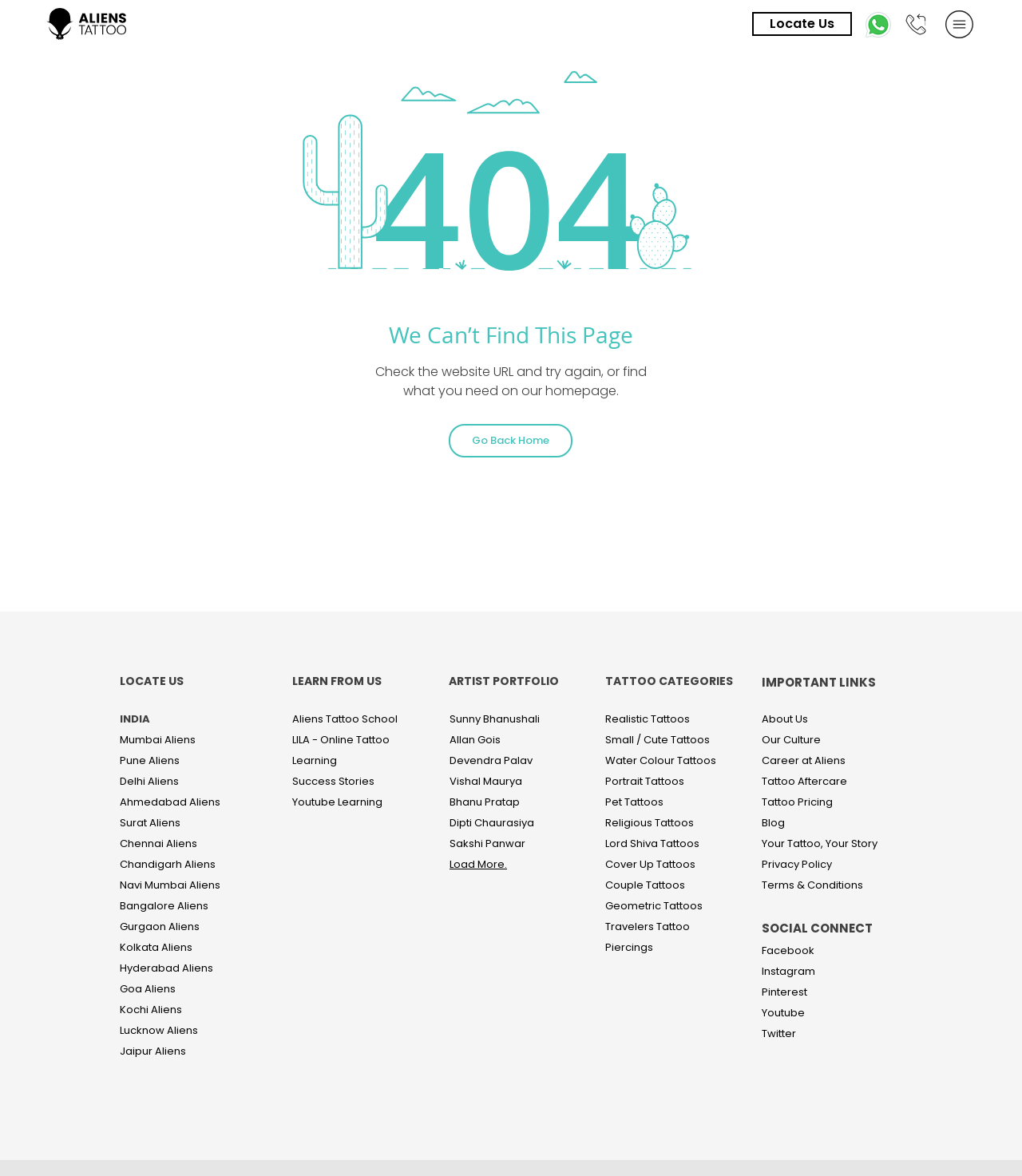How can I contact Aliens Tattoo?
Please elaborate on the answer to the question with detailed information.

The page provides two options to contact Aliens Tattoo, which are a phone call and connecting on Whatsapp, both of which are displayed as separate links on the page.